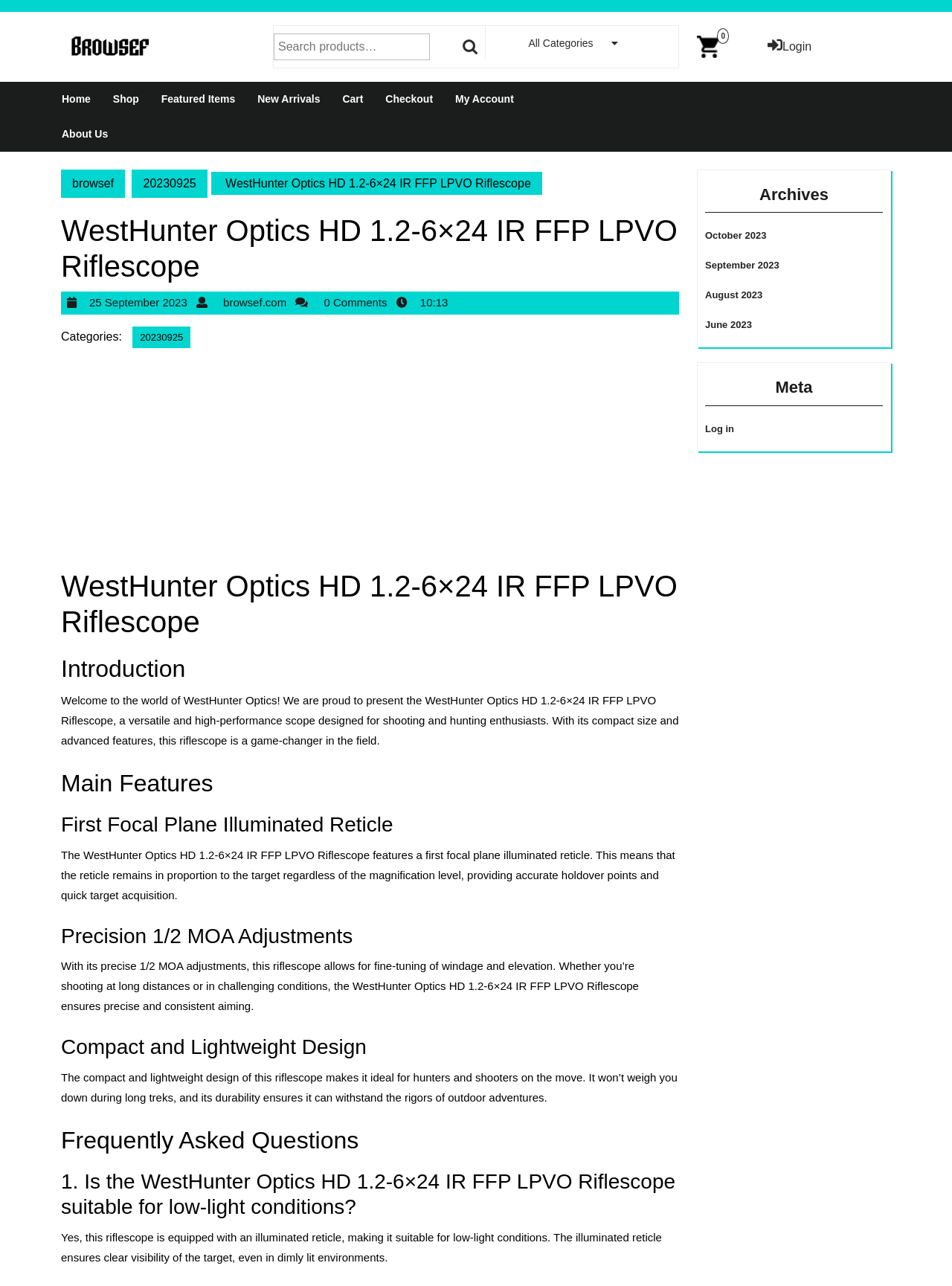With reference to the screenshot, provide a detailed response to the question below:
What is the purpose of the WestHunter Optics HD 1.2-6x24 IR FFP LPVO Riflescope?

I found the answer by reading the static text element that describes the riflescope. It says 'a versatile and high-performance scope designed for shooting and hunting enthusiasts'.